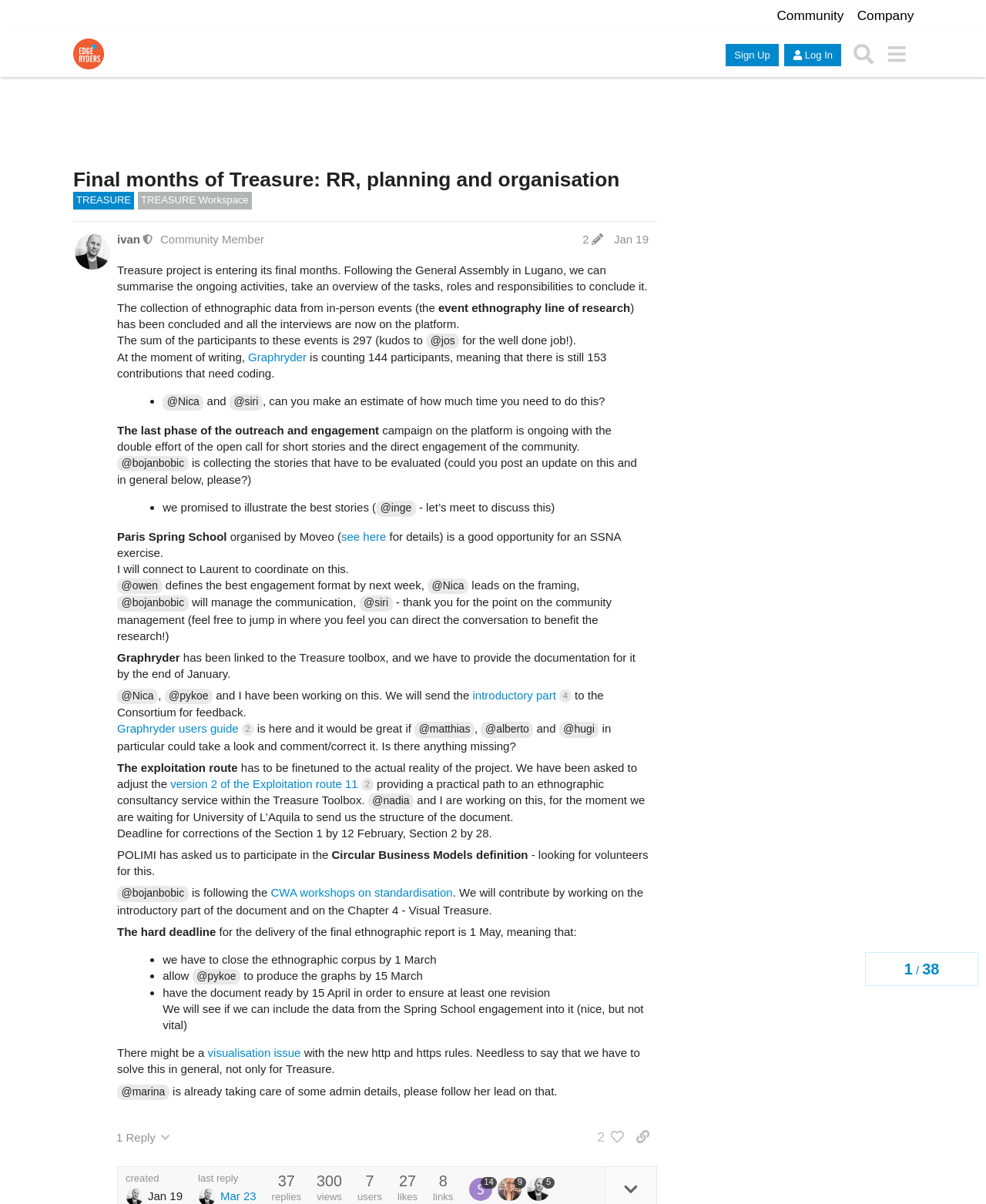Determine the coordinates of the bounding box that should be clicked to complete the instruction: "Check the 'Graphryder users guide 2'". The coordinates should be represented by four float numbers between 0 and 1: [left, top, right, bottom].

[0.119, 0.6, 0.258, 0.611]